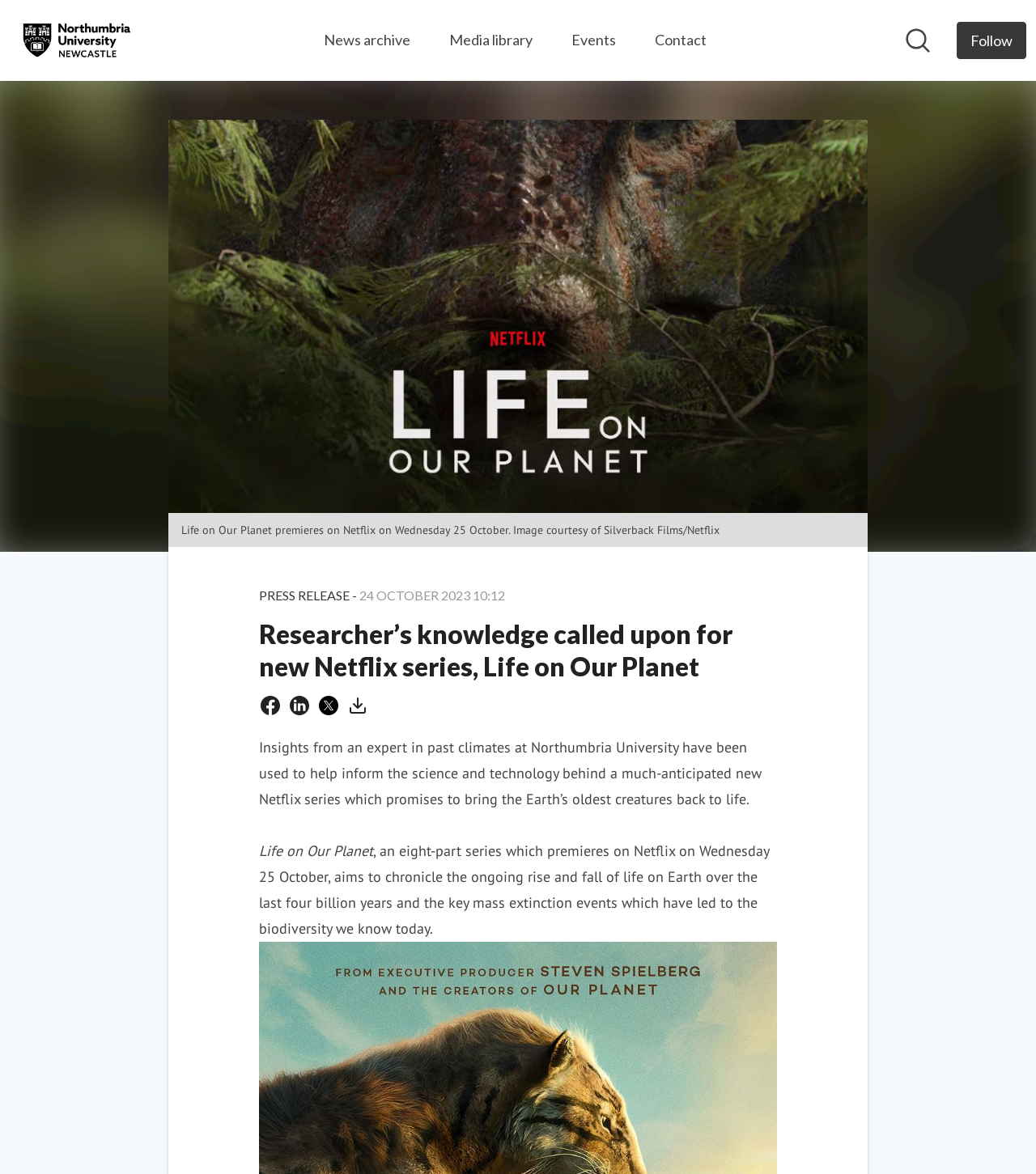What is the name of the university?
Provide an in-depth and detailed answer to the question.

The name of the university can be found in the top-left corner of the webpage, where it says 'Northumbria University, Newcastle'.